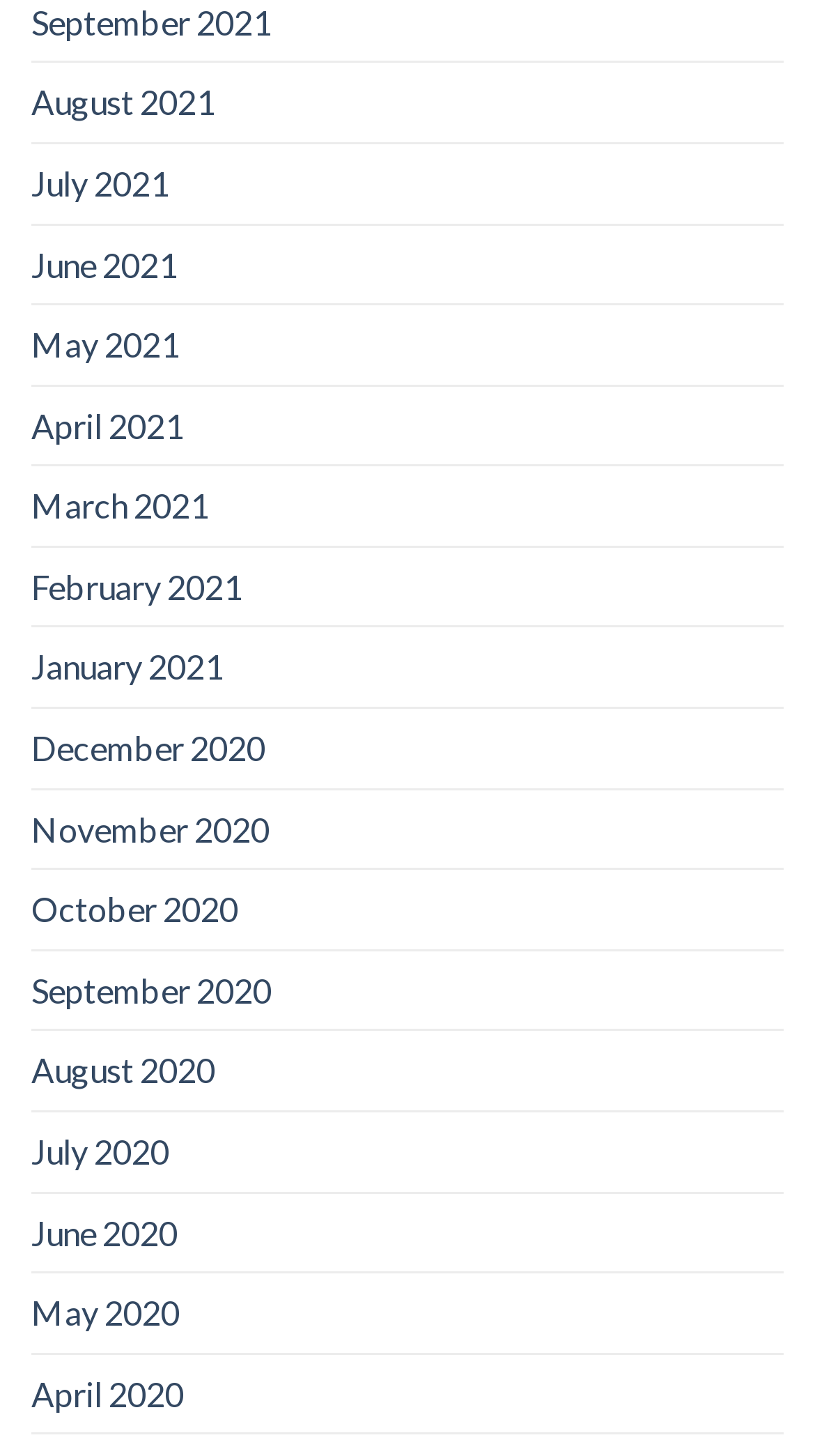Please find the bounding box coordinates of the element that needs to be clicked to perform the following instruction: "view August 2021". The bounding box coordinates should be four float numbers between 0 and 1, represented as [left, top, right, bottom].

[0.038, 0.044, 0.264, 0.098]